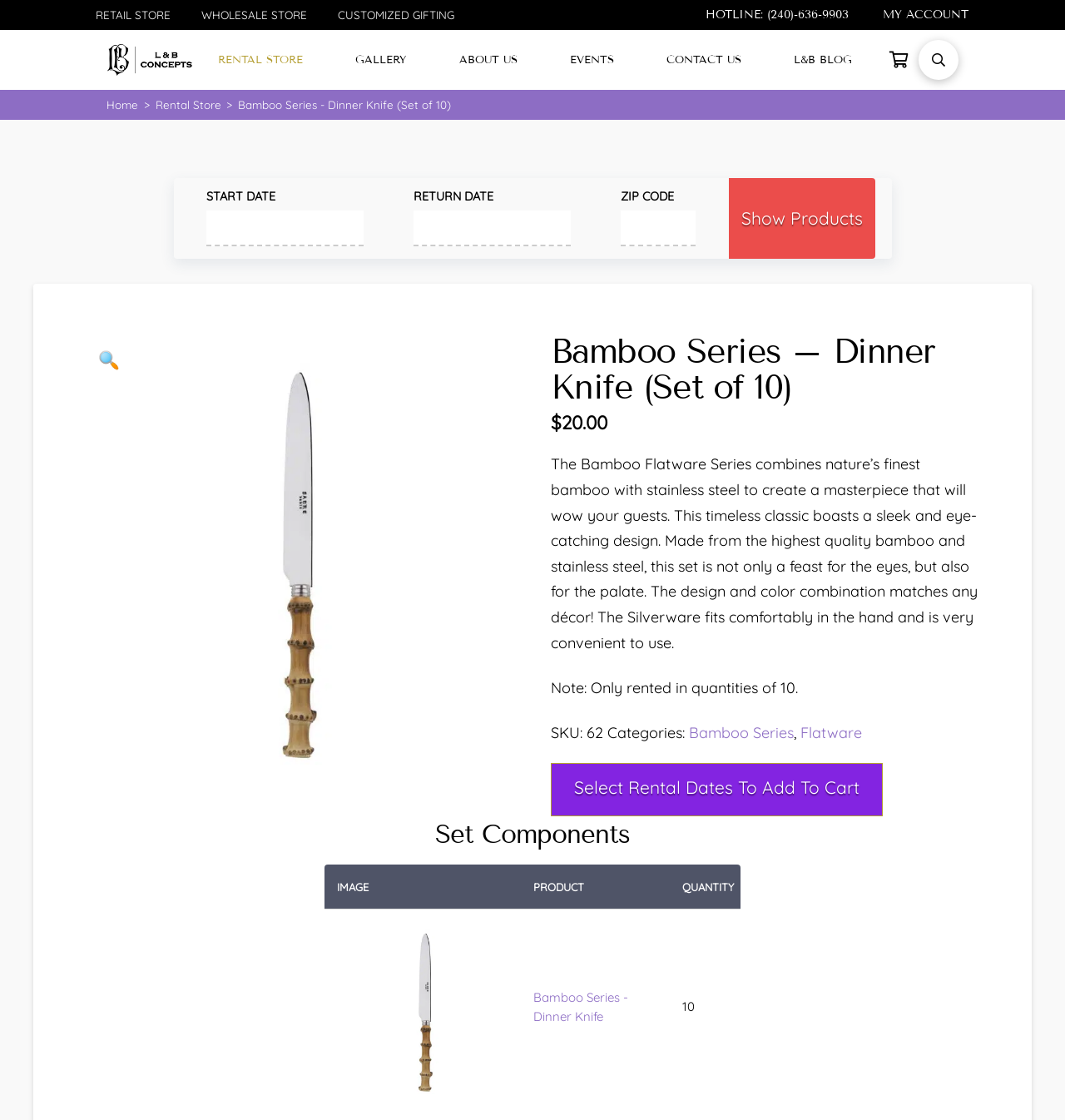Specify the bounding box coordinates of the element's region that should be clicked to achieve the following instruction: "Select the 'Bamboo Series - Dinner Knife' product". The bounding box coordinates consist of four float numbers between 0 and 1, in the format [left, top, right, bottom].

[0.501, 0.884, 0.59, 0.915]